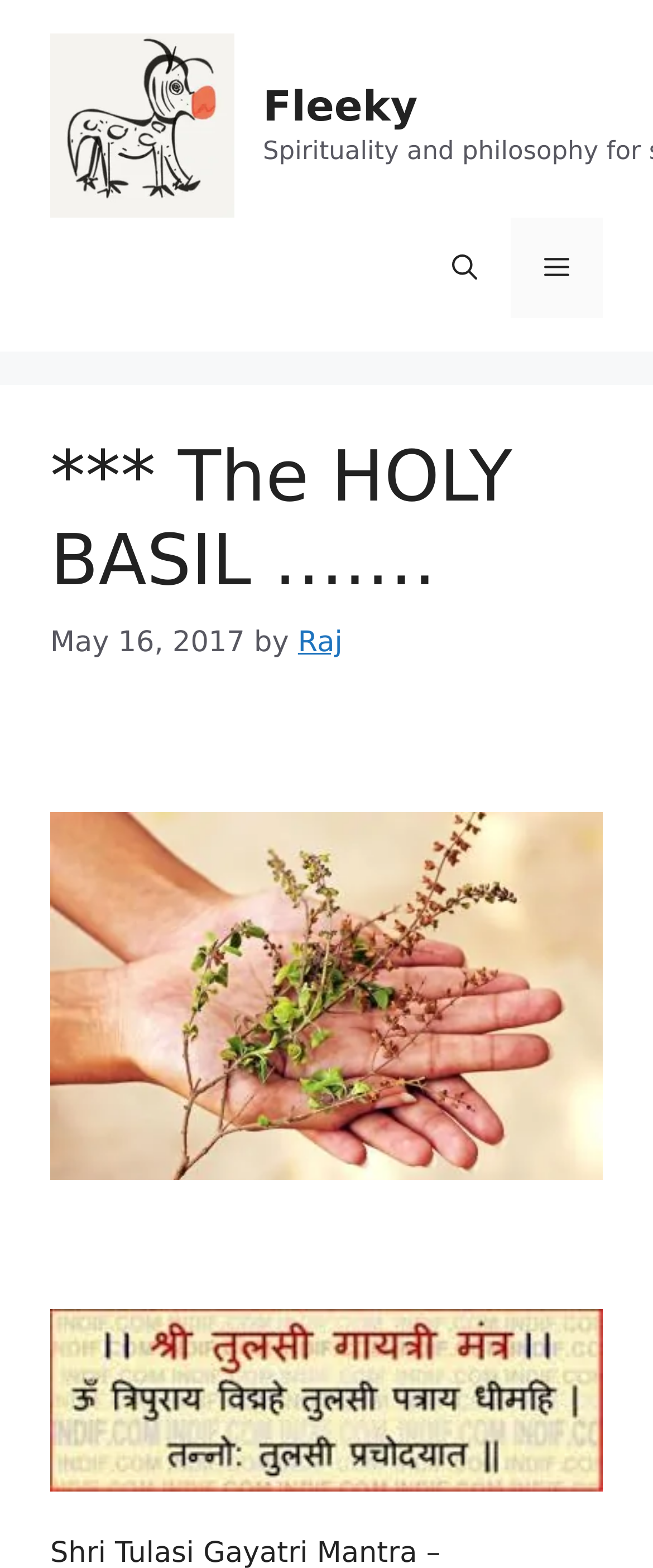Respond with a single word or phrase for the following question: 
Is there an image on the top-right corner of the banner?

Yes